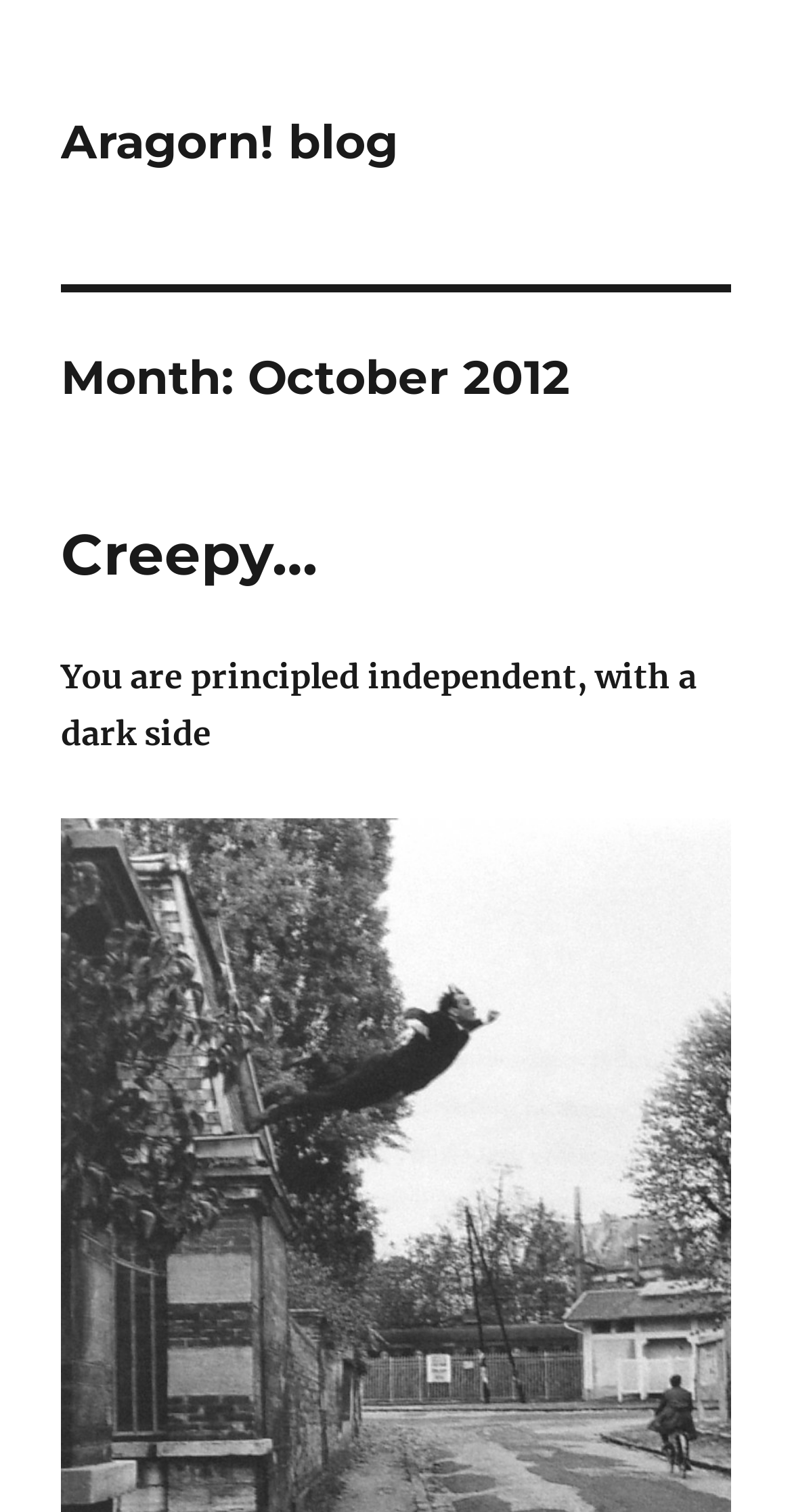Find the coordinates for the bounding box of the element with this description: "Creepy…".

[0.077, 0.344, 0.4, 0.389]